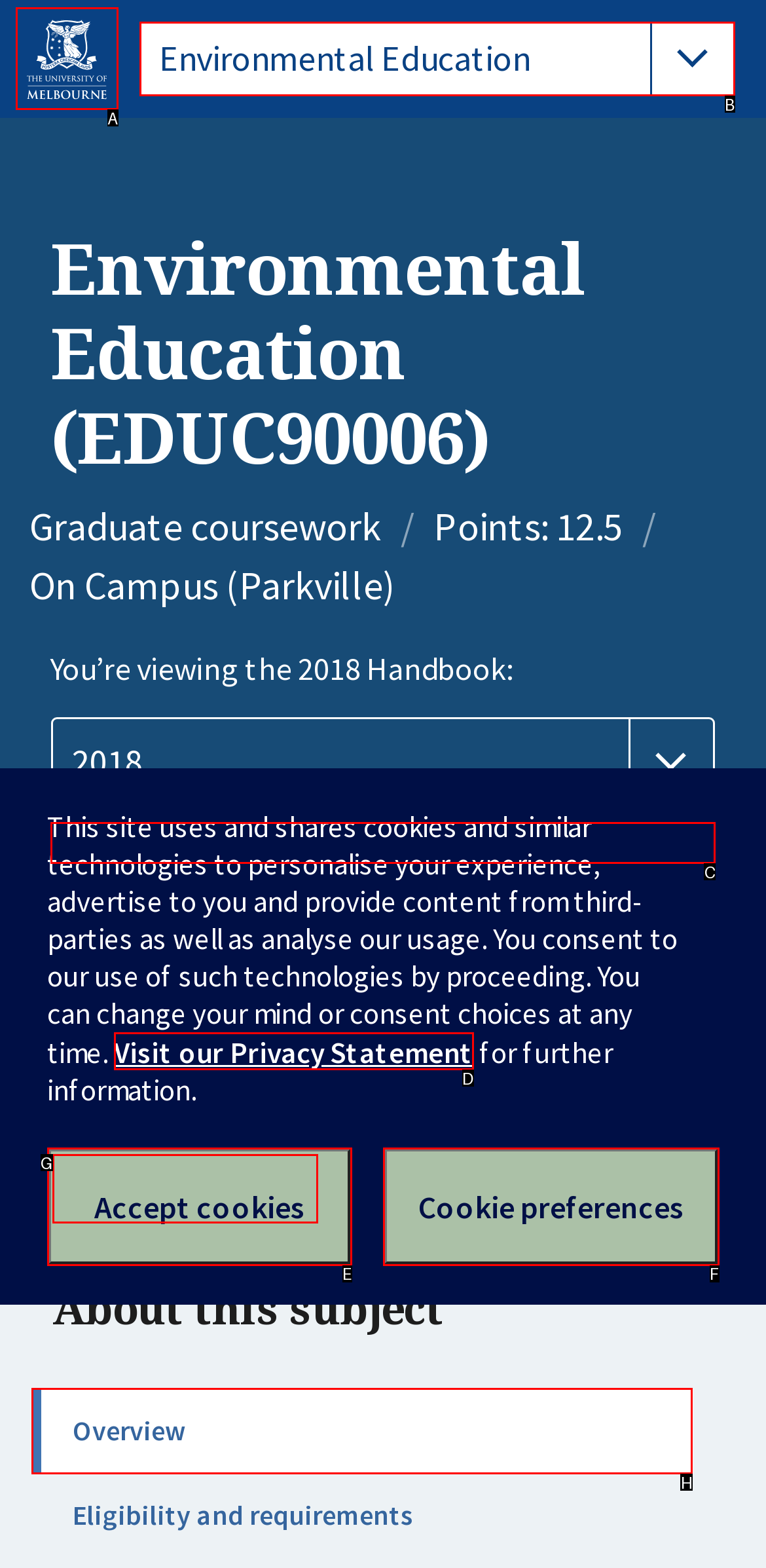Based on the choices marked in the screenshot, which letter represents the correct UI element to perform the task: go to The University of Melbourne homepage?

A